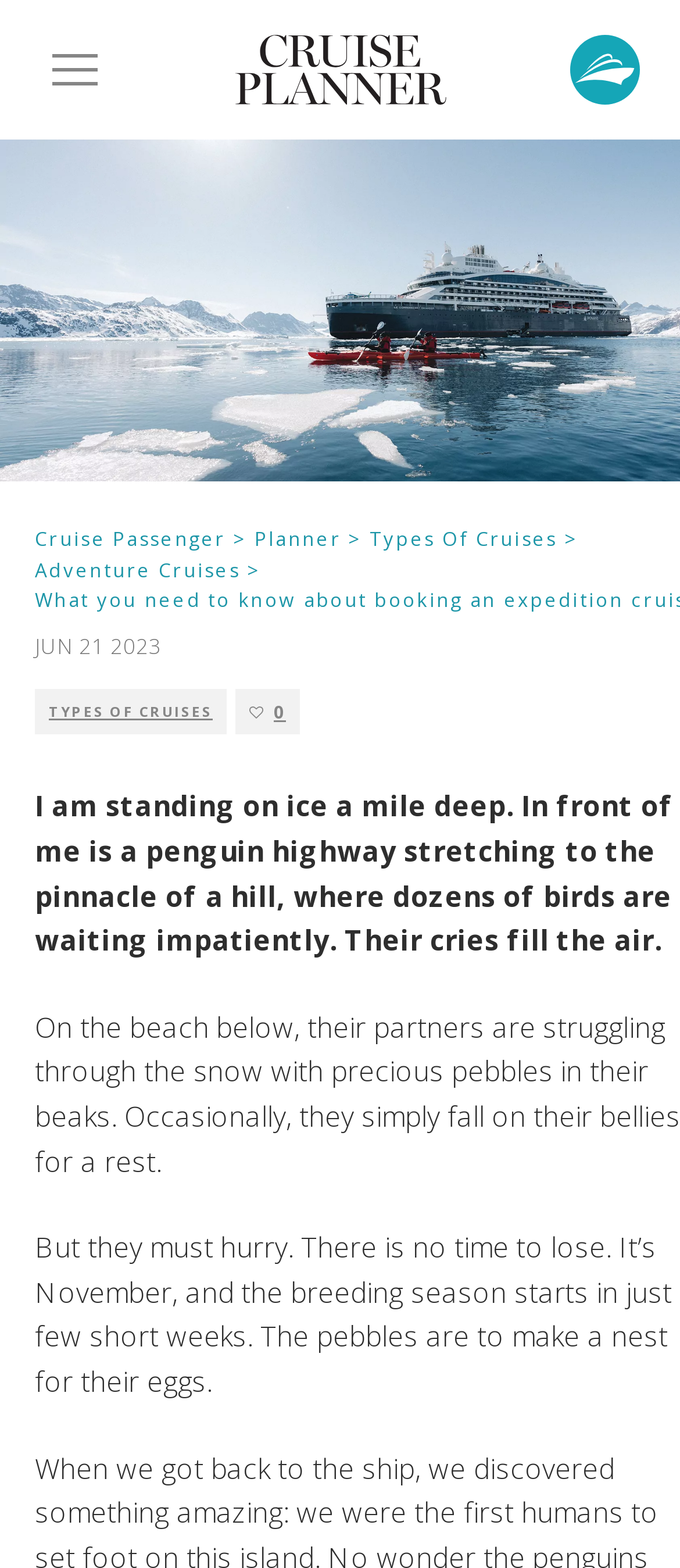Determine the bounding box for the UI element as described: "Luxury Cruise". The coordinates should be represented as four float numbers between 0 and 1, formatted as [left, top, right, bottom].

[0.072, 0.294, 0.949, 0.316]